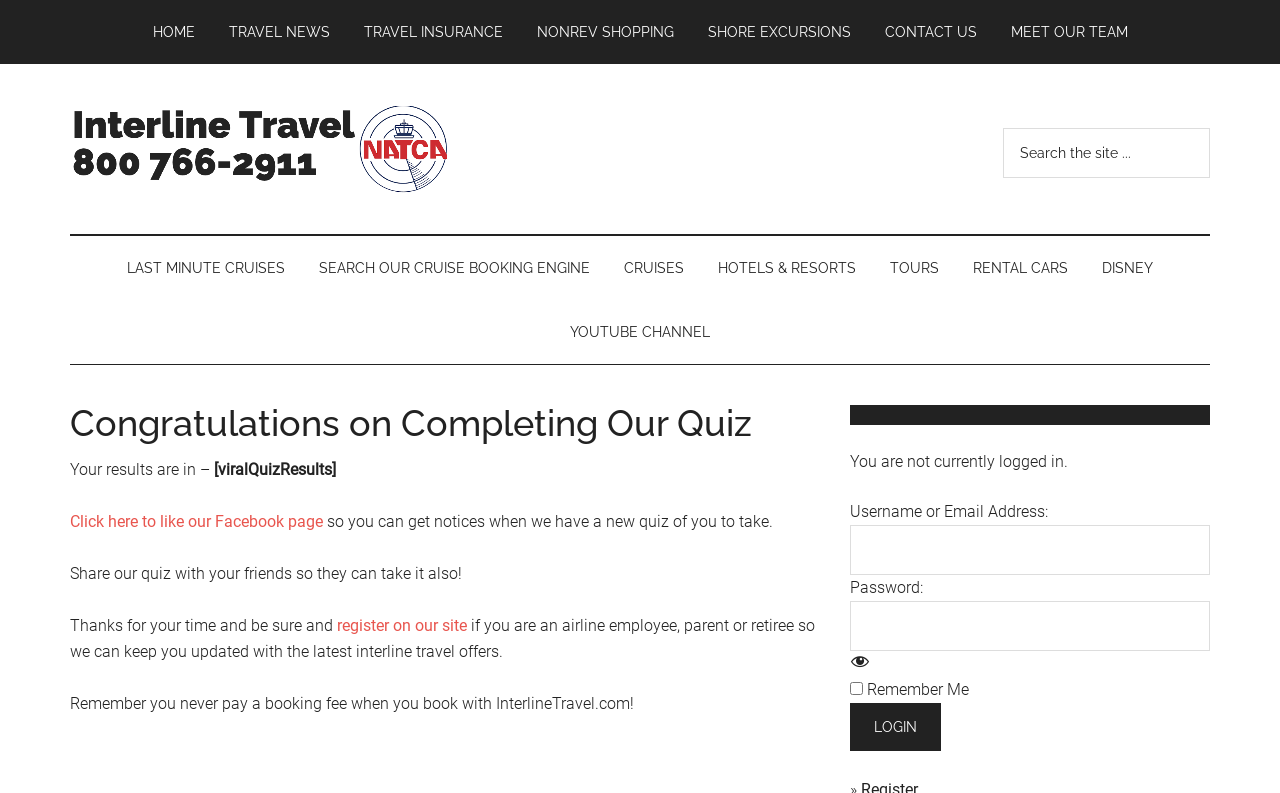Please locate the bounding box coordinates of the region I need to click to follow this instruction: "Click to like our Facebook page".

[0.055, 0.646, 0.252, 0.67]